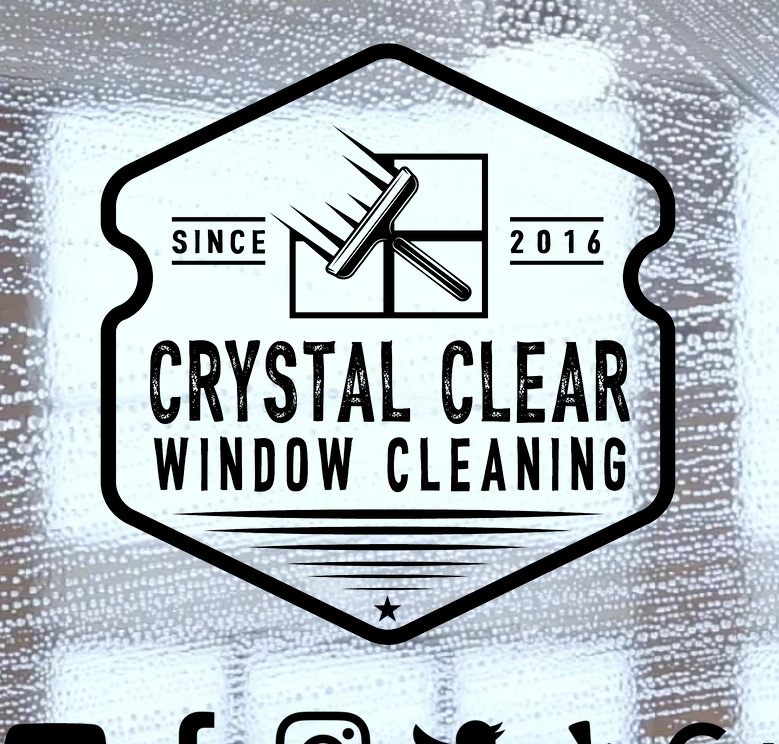Respond with a single word or phrase to the following question:
What is the icon illustrated above the text?

Squeegee